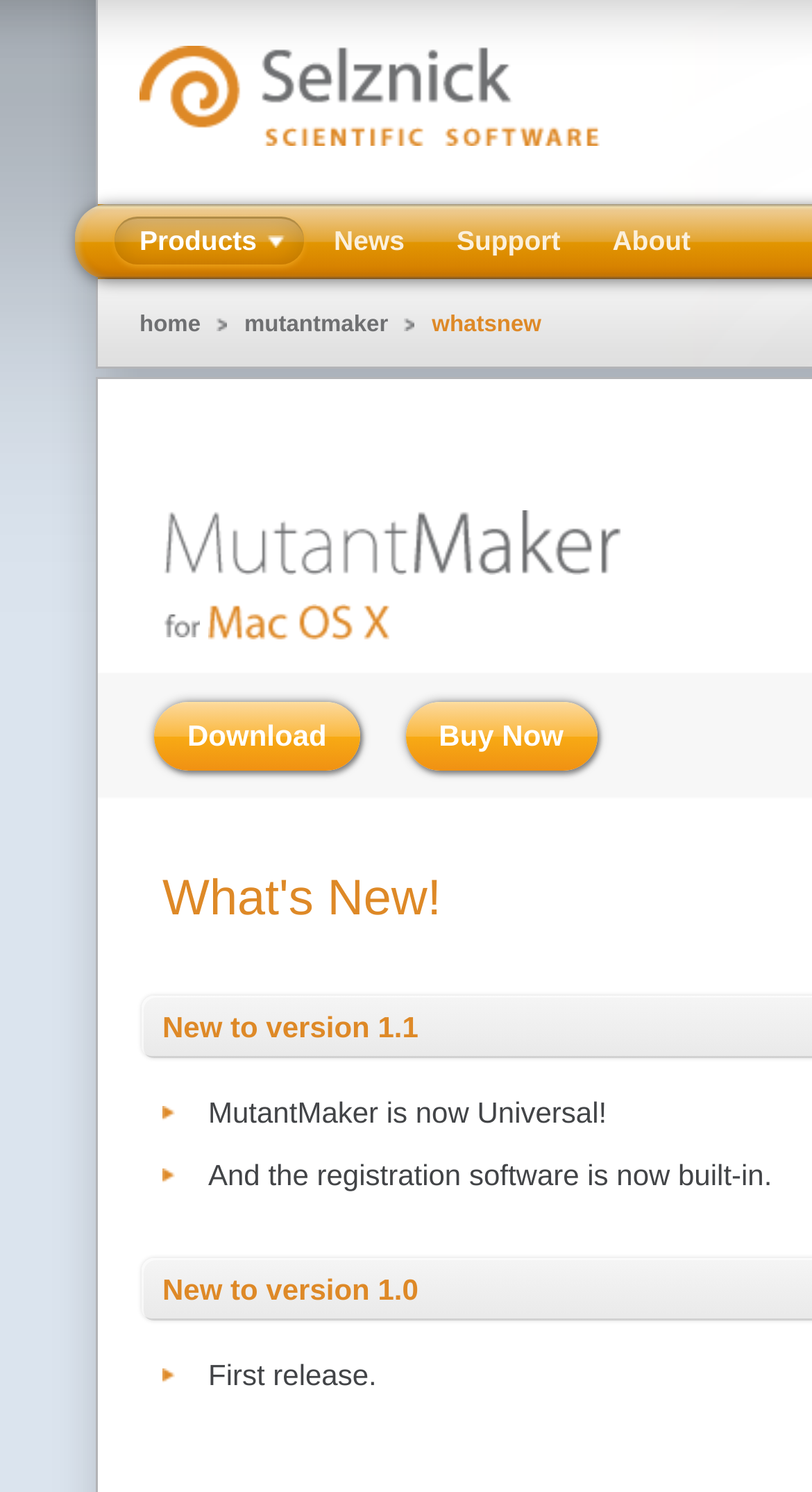Please locate the bounding box coordinates of the element that should be clicked to complete the given instruction: "Click on the Products link".

[0.172, 0.151, 0.316, 0.172]